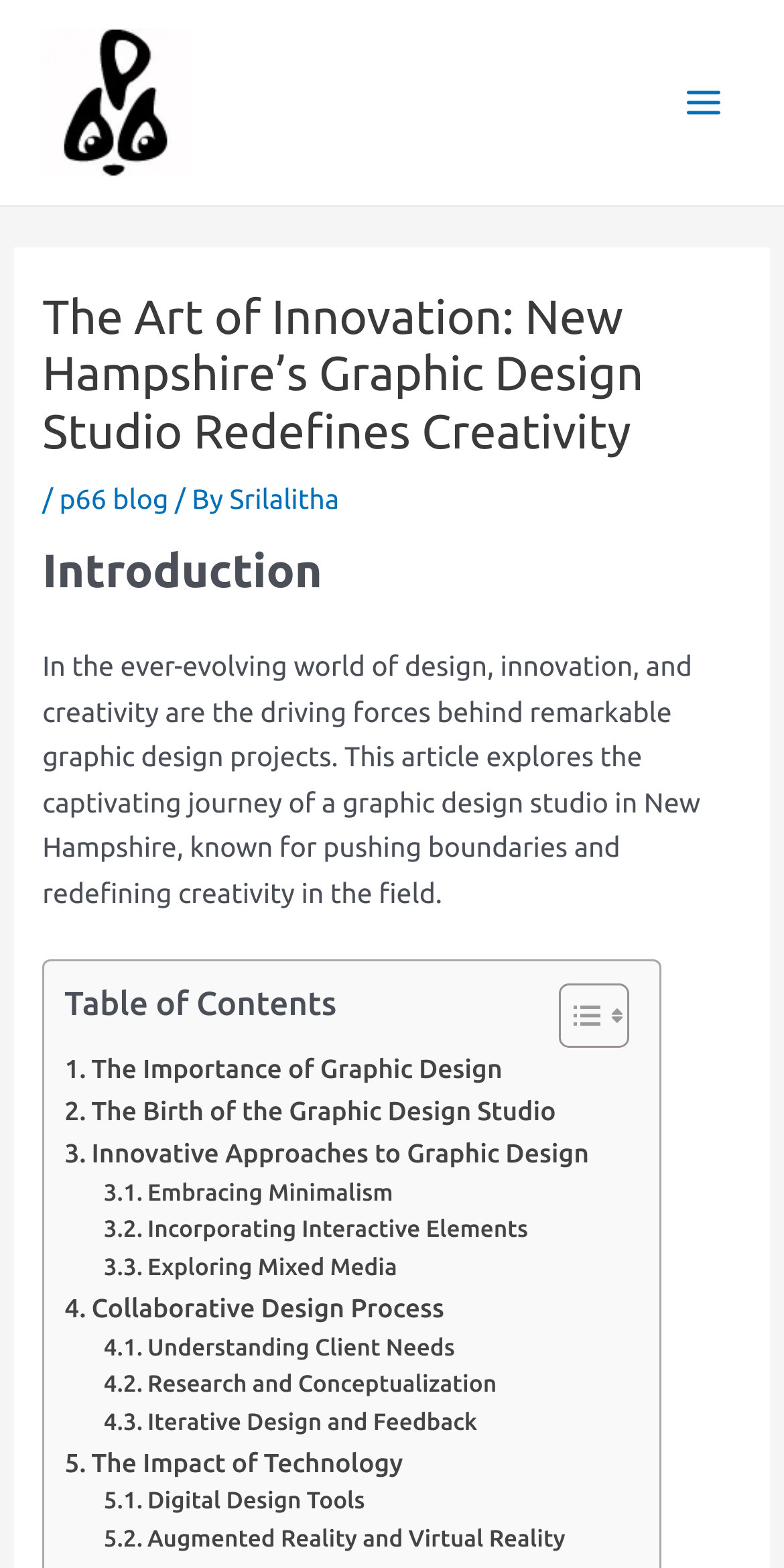Please identify the bounding box coordinates of the clickable region that I should interact with to perform the following instruction: "Read the article introduction". The coordinates should be expressed as four float numbers between 0 and 1, i.e., [left, top, right, bottom].

[0.054, 0.347, 0.411, 0.38]